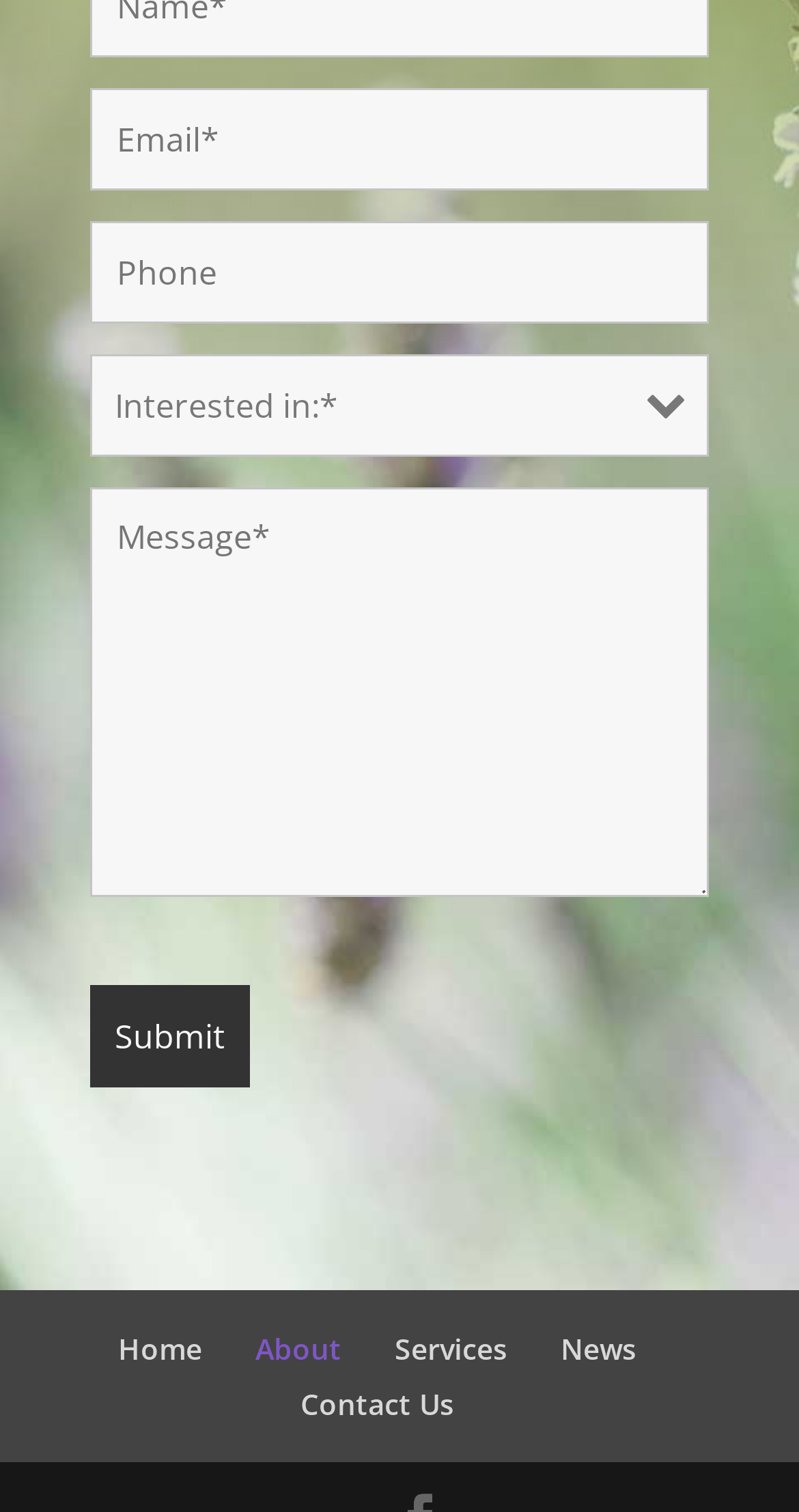Please determine the bounding box coordinates for the UI element described as: "Services".

[0.494, 0.879, 0.635, 0.905]